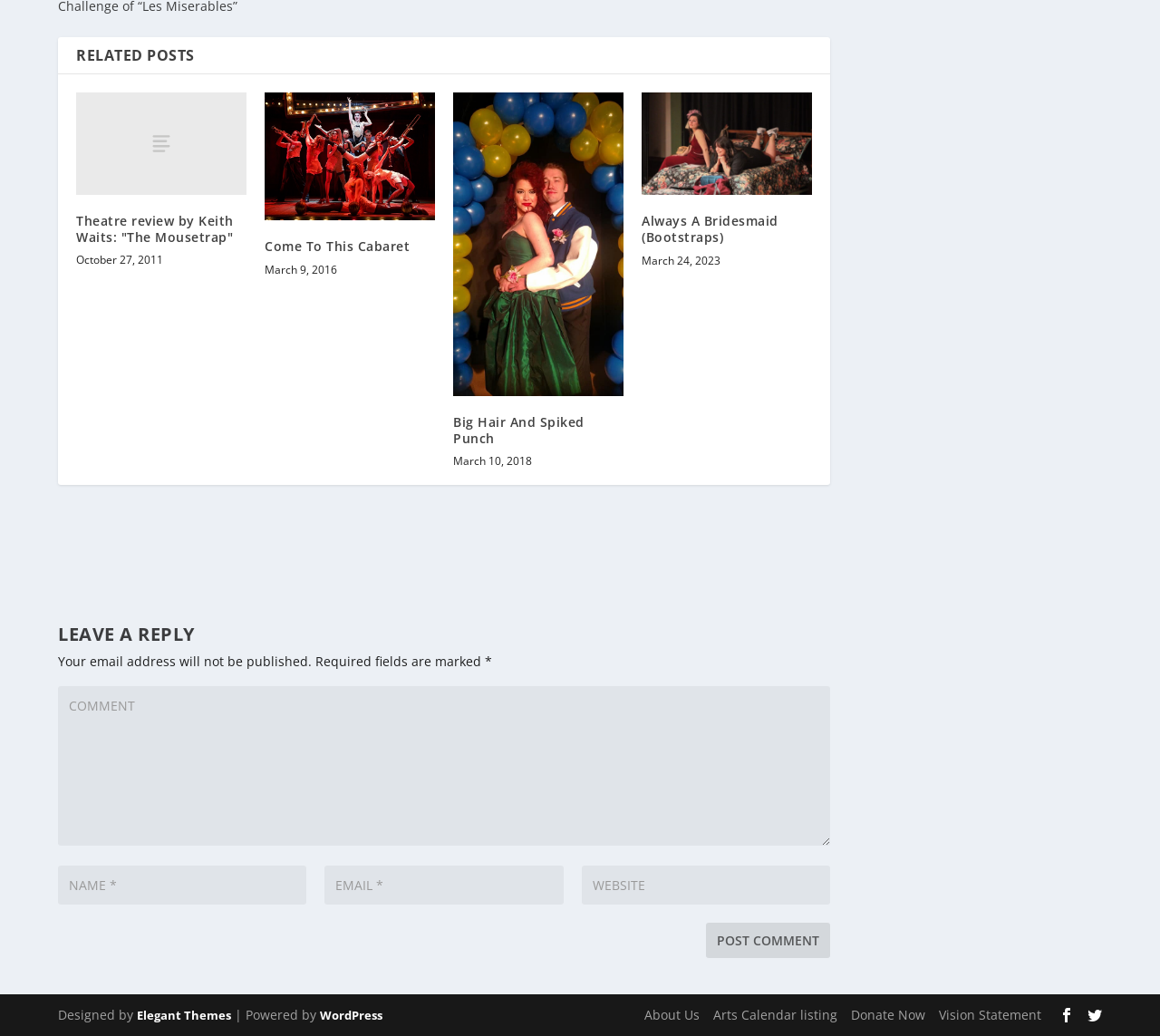Mark the bounding box of the element that matches the following description: "Big Hair And Spiked Punch".

[0.391, 0.399, 0.504, 0.431]